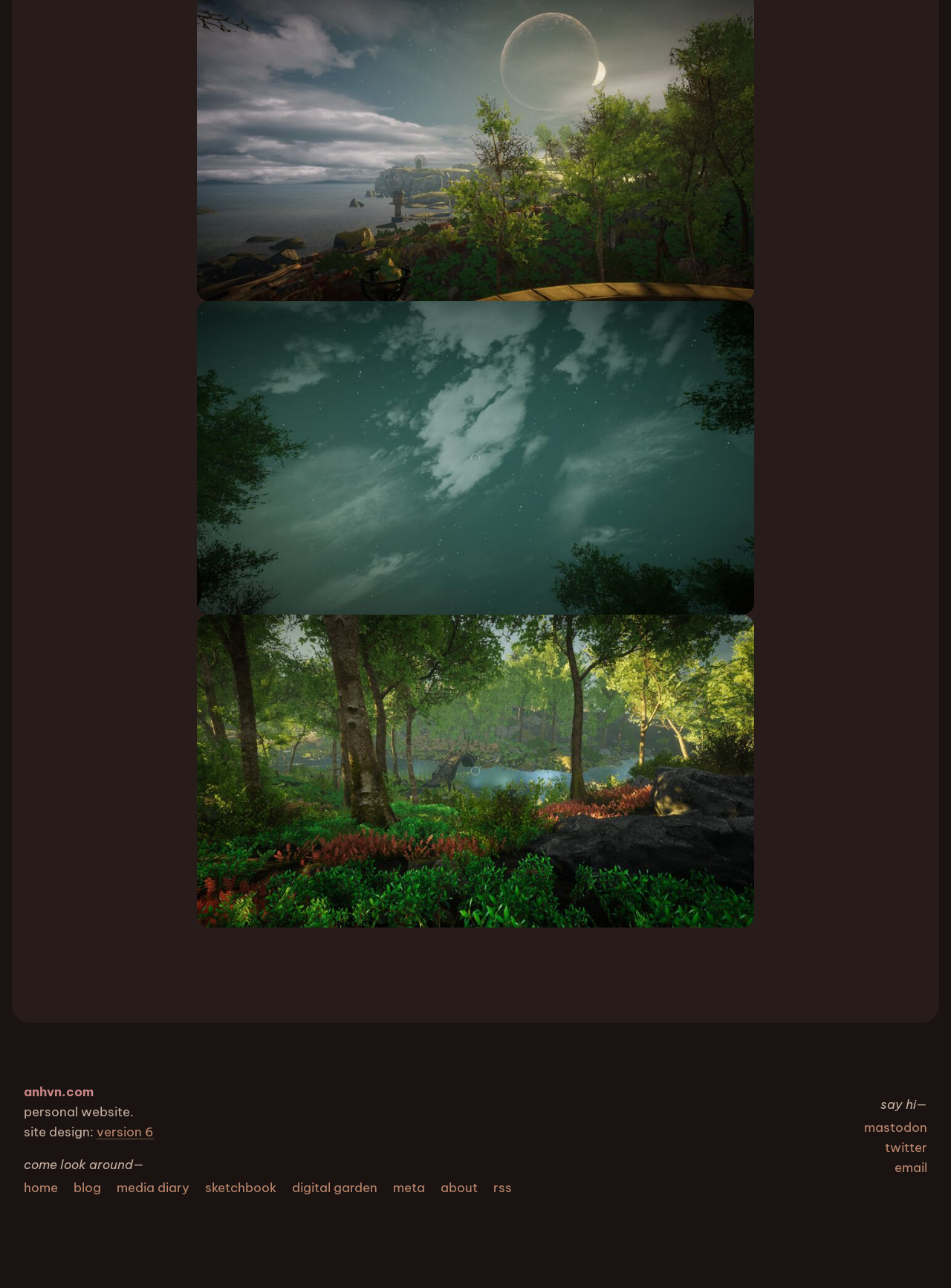Locate the bounding box coordinates of the element that needs to be clicked to carry out the instruction: "Visit home page". The coordinates should be given as four float numbers ranging from 0 to 1, i.e., [left, top, right, bottom].

None